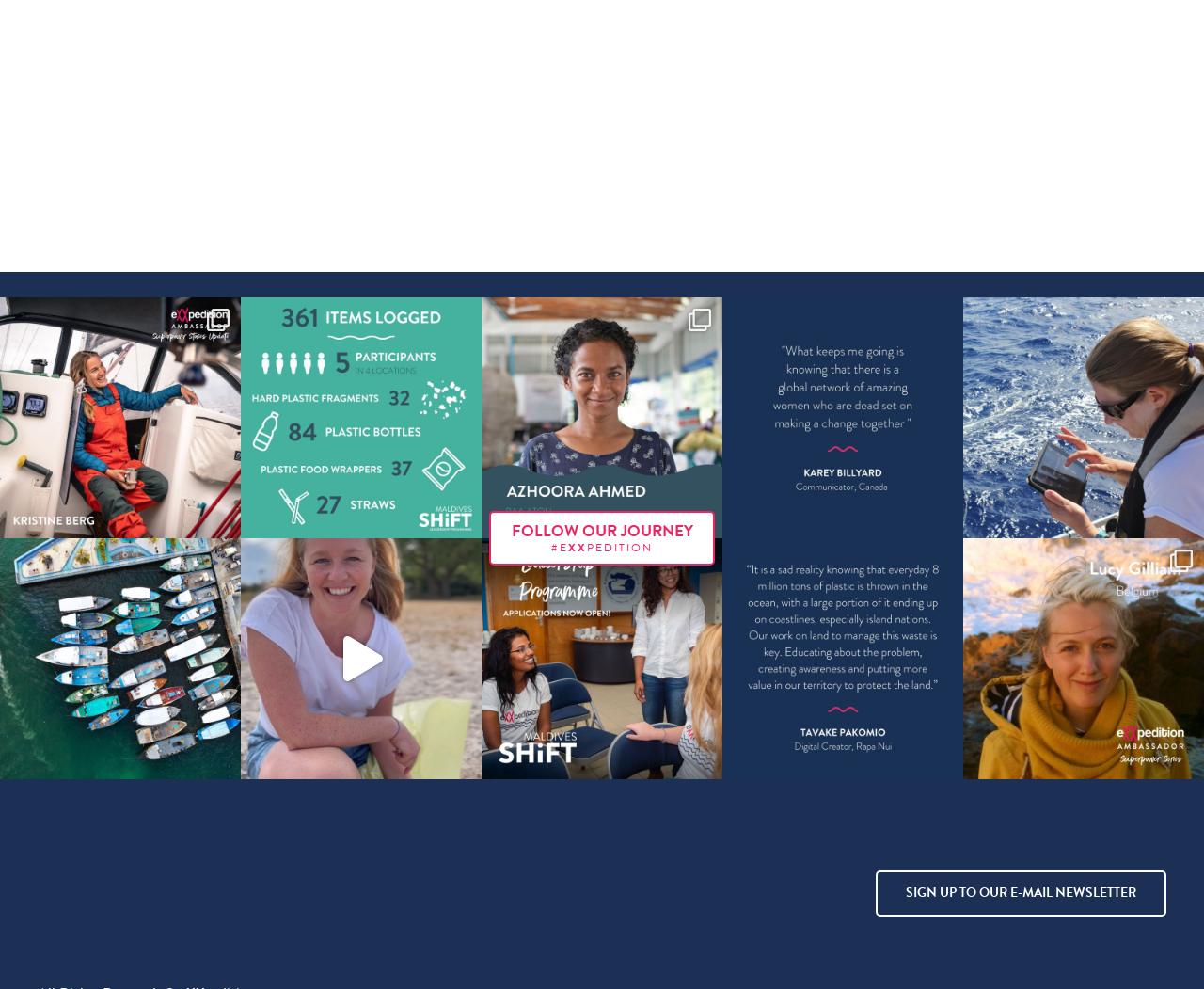Can you find the bounding box coordinates for the element to click on to achieve the instruction: "Learn about the Maldives SHiFT Leadership Program"?

[0.4, 0.544, 0.6, 0.788]